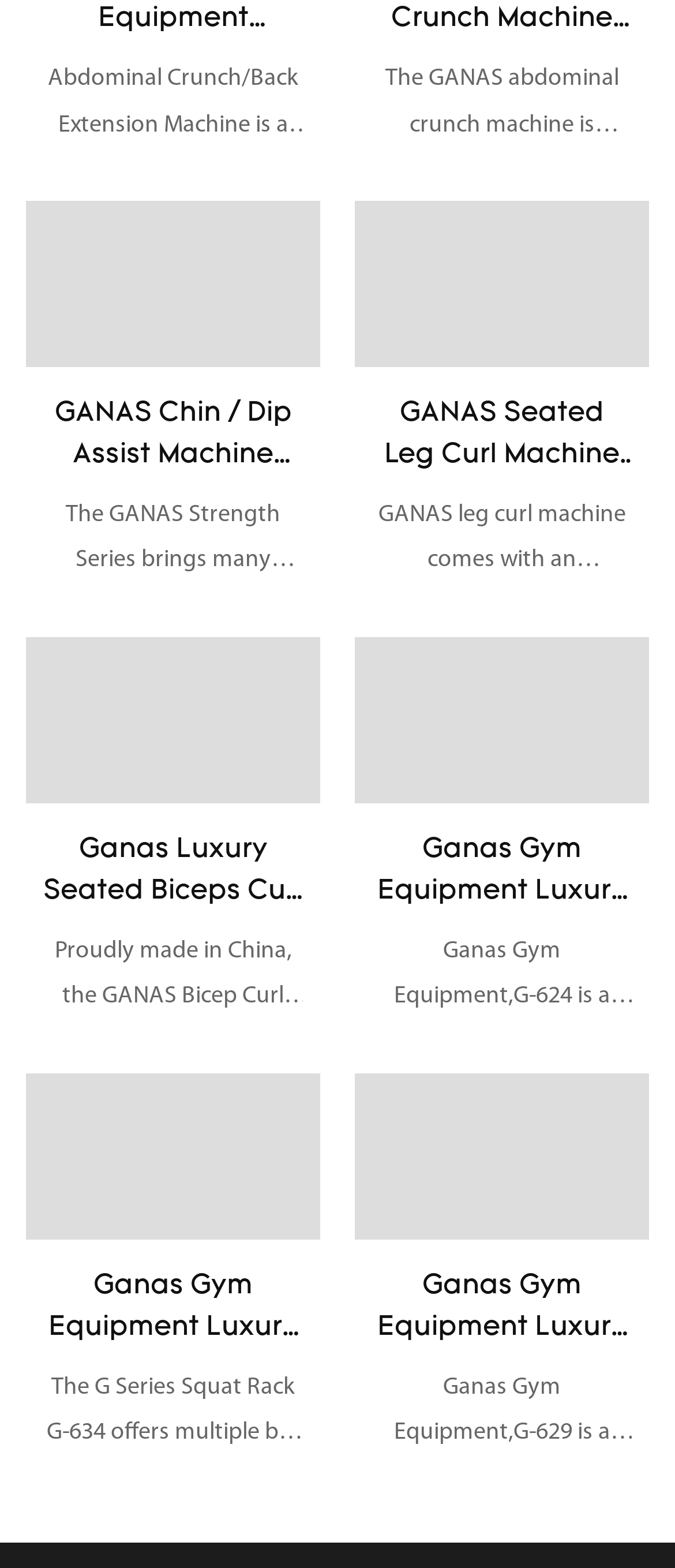Identify the bounding box coordinates of the area you need to click to perform the following instruction: "Explore Ganas Luxury Seated Biceps Curl Machine Equipment For Gym MG-6725 features".

[0.038, 0.406, 0.474, 0.512]